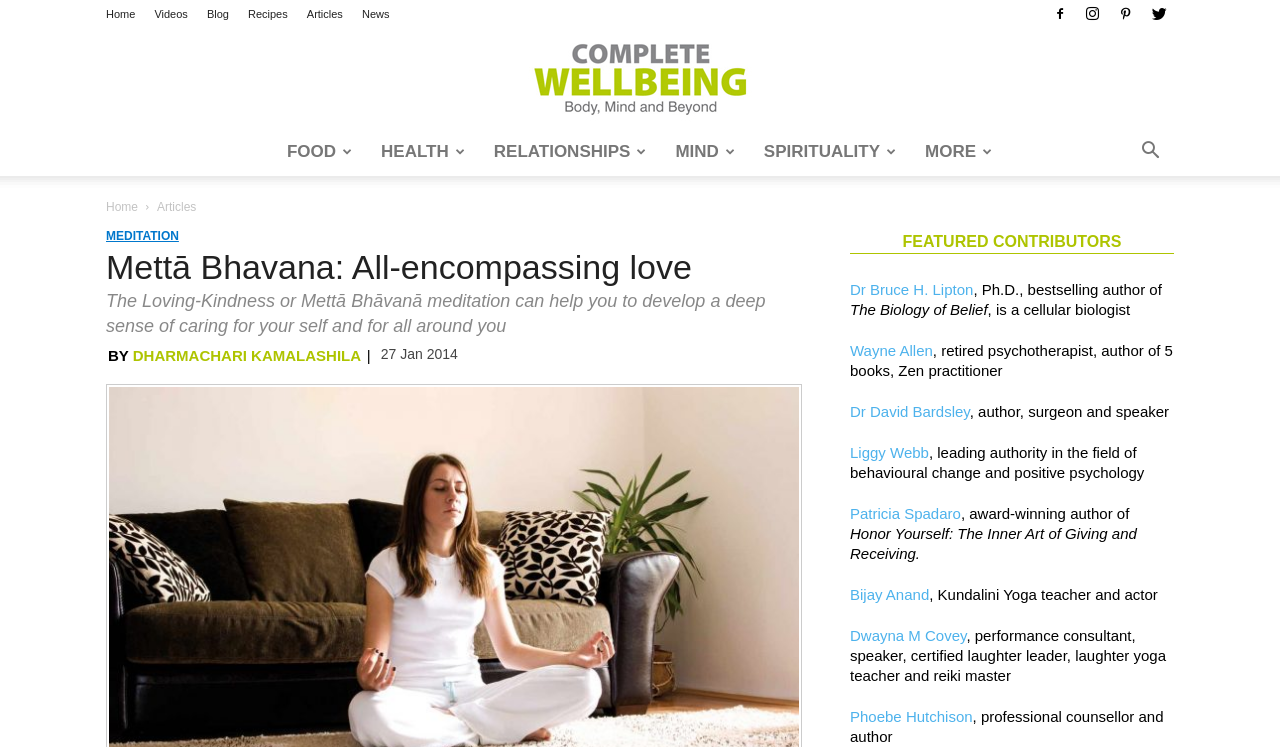Could you specify the bounding box coordinates for the clickable section to complete the following instruction: "Click on the 'Home' link"?

[0.083, 0.011, 0.106, 0.027]